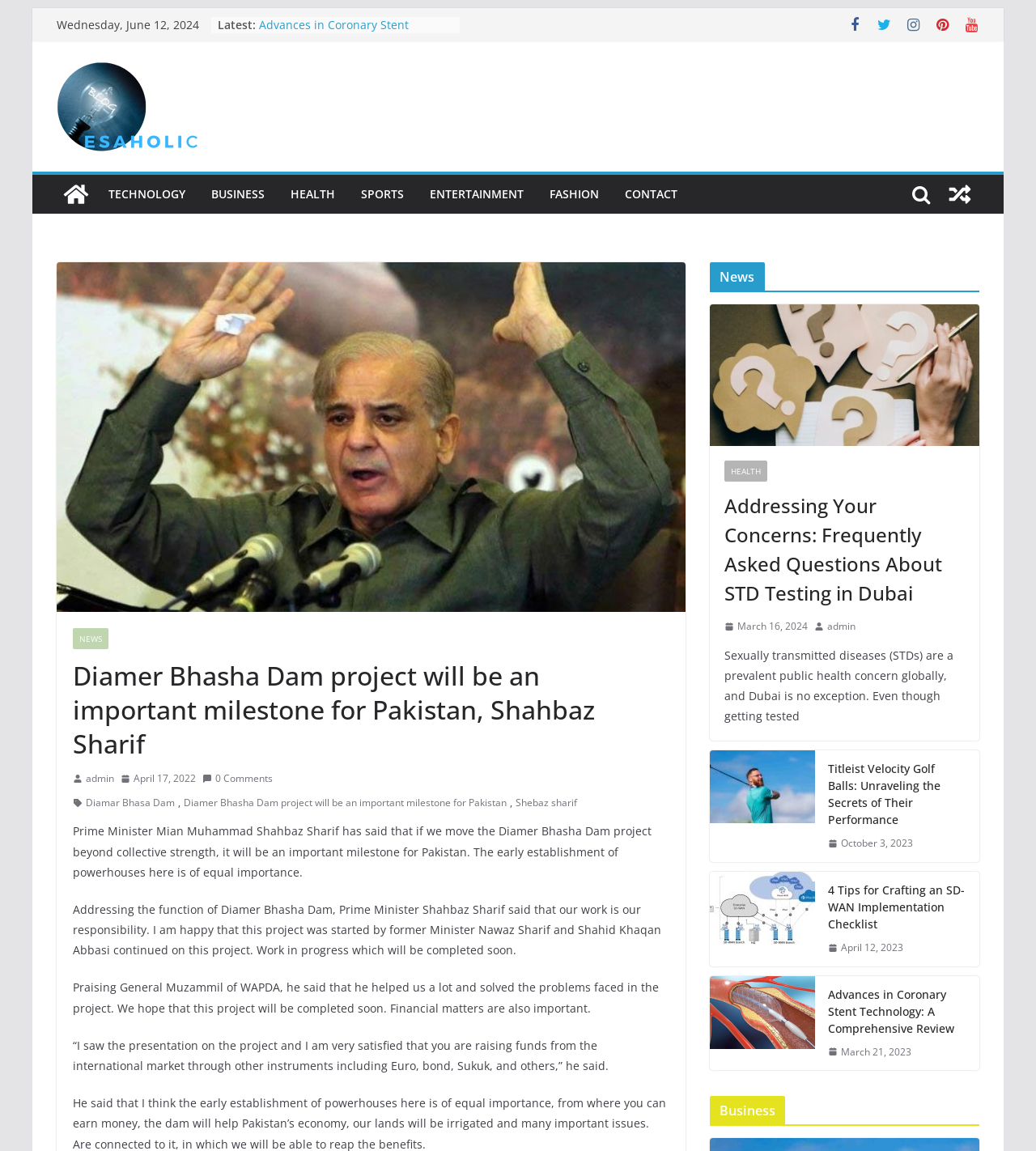Please provide a comprehensive response to the question based on the details in the image: What is the category of the news article 'Addressing Your Concerns: Frequently Asked Questions About STD Testing in Dubai'?

The category of the news article 'Addressing Your Concerns: Frequently Asked Questions About STD Testing in Dubai' can be found below the article title, where it says 'HEALTH'.